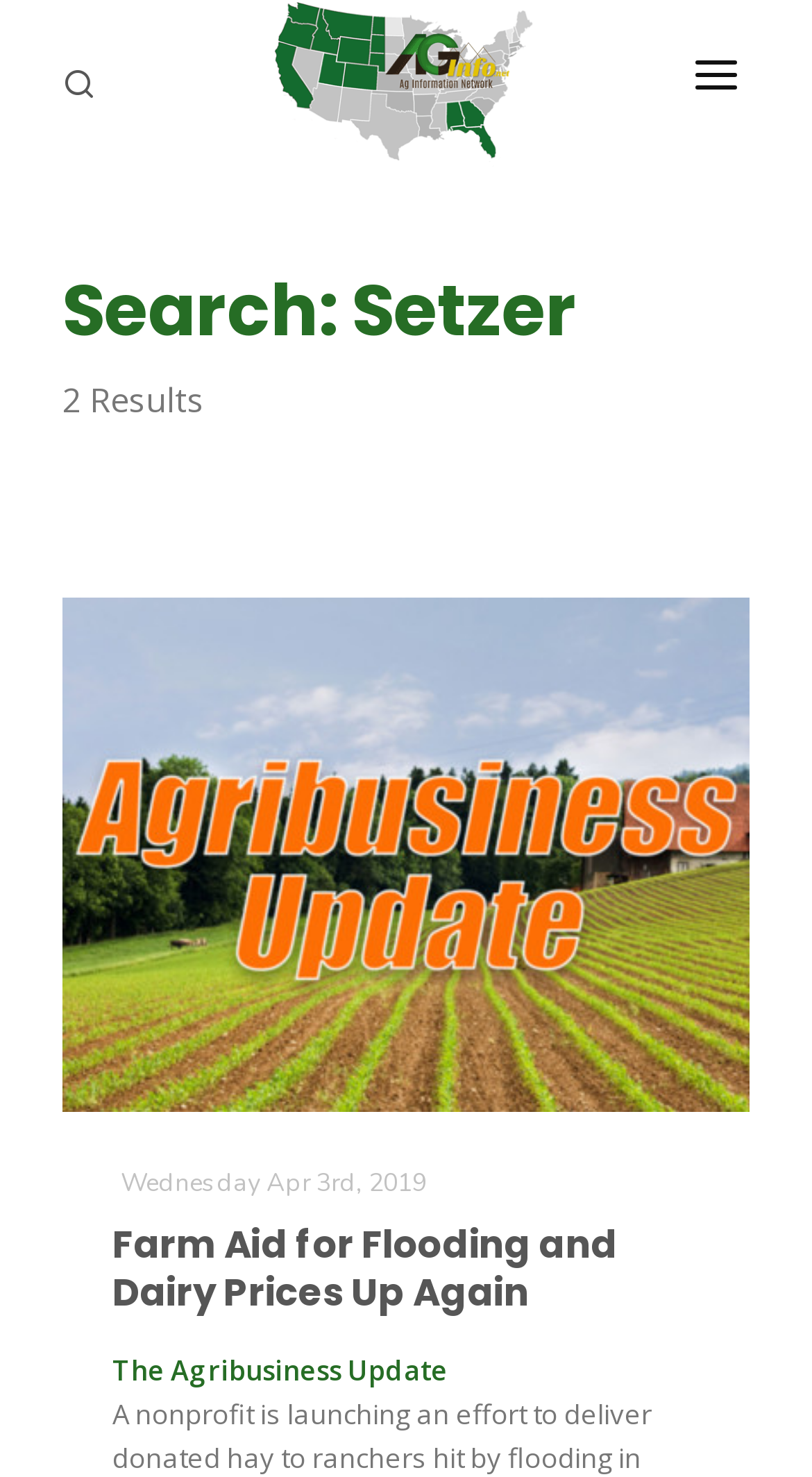Pinpoint the bounding box coordinates of the clickable element to carry out the following instruction: "Go to the ABOUT US page."

[0.154, 0.176, 0.846, 0.24]